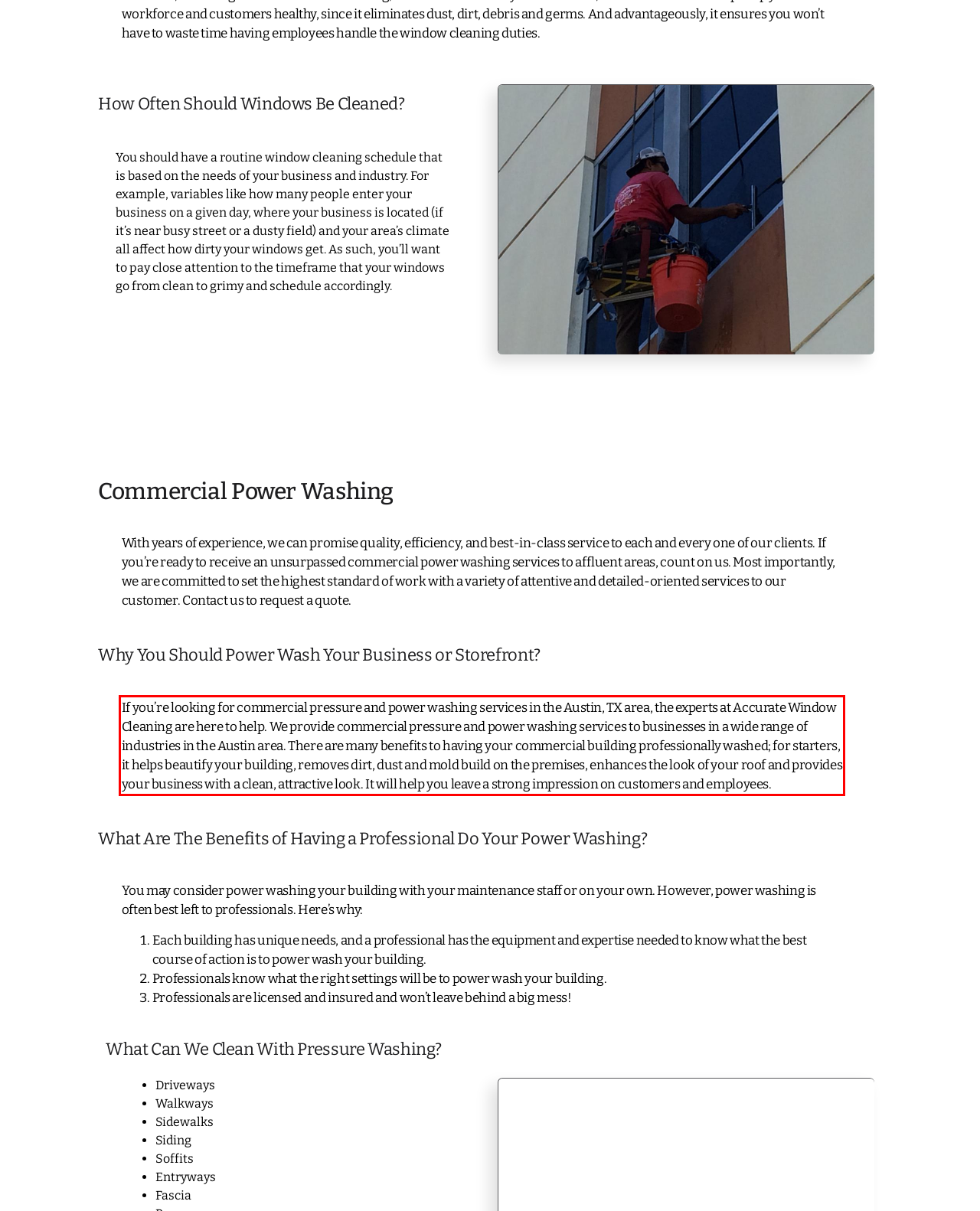Your task is to recognize and extract the text content from the UI element enclosed in the red bounding box on the webpage screenshot.

If you’re looking for commercial pressure and power washing services in the Austin, TX area, the experts at Accurate Window Cleaning are here to help. We provide commercial pressure and power washing services to businesses in a wide range of industries in the Austin area. There are many benefits to having your commercial building professionally washed; for starters, it helps beautify your building, removes dirt, dust and mold build on the premises, enhances the look of your roof and provides your business with a clean, attractive look. It will help you leave a strong impression on customers and employees.